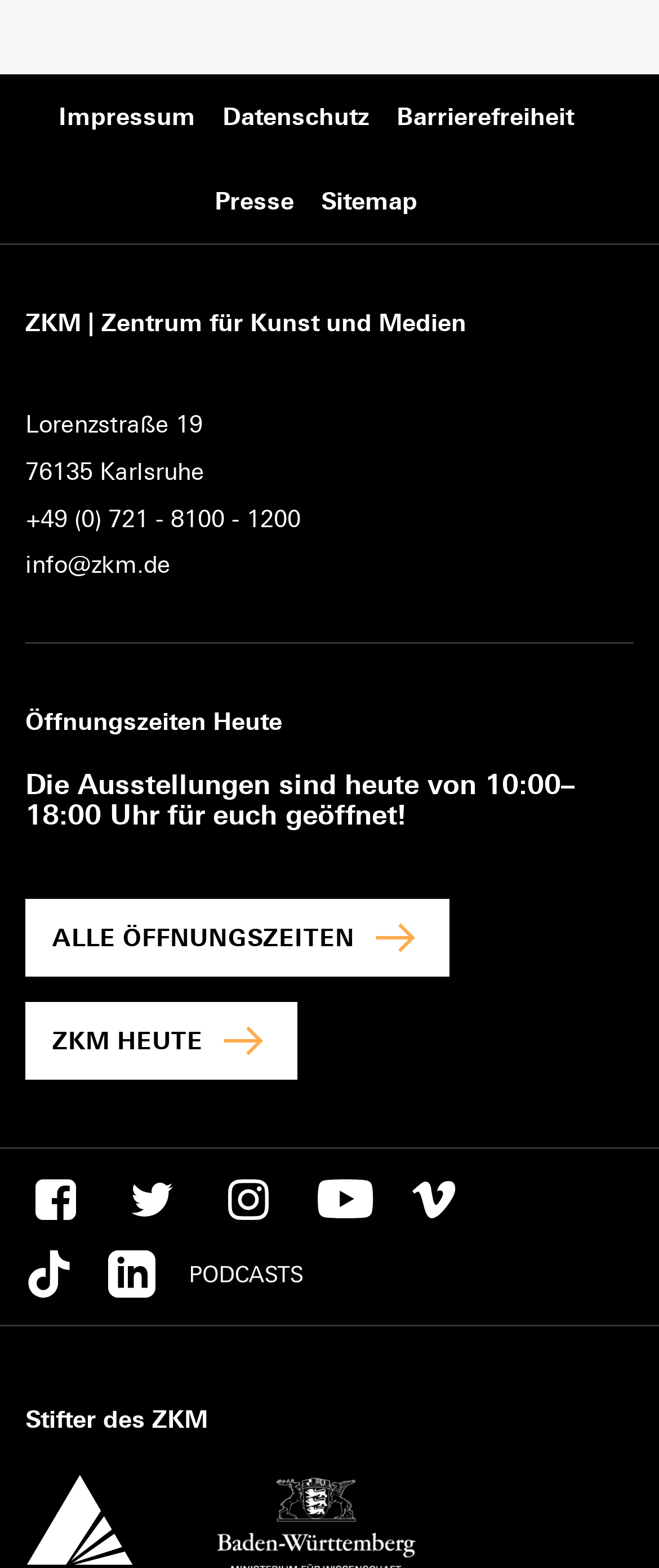Find the bounding box coordinates for the area that should be clicked to accomplish the instruction: "view 2017 archives".

None